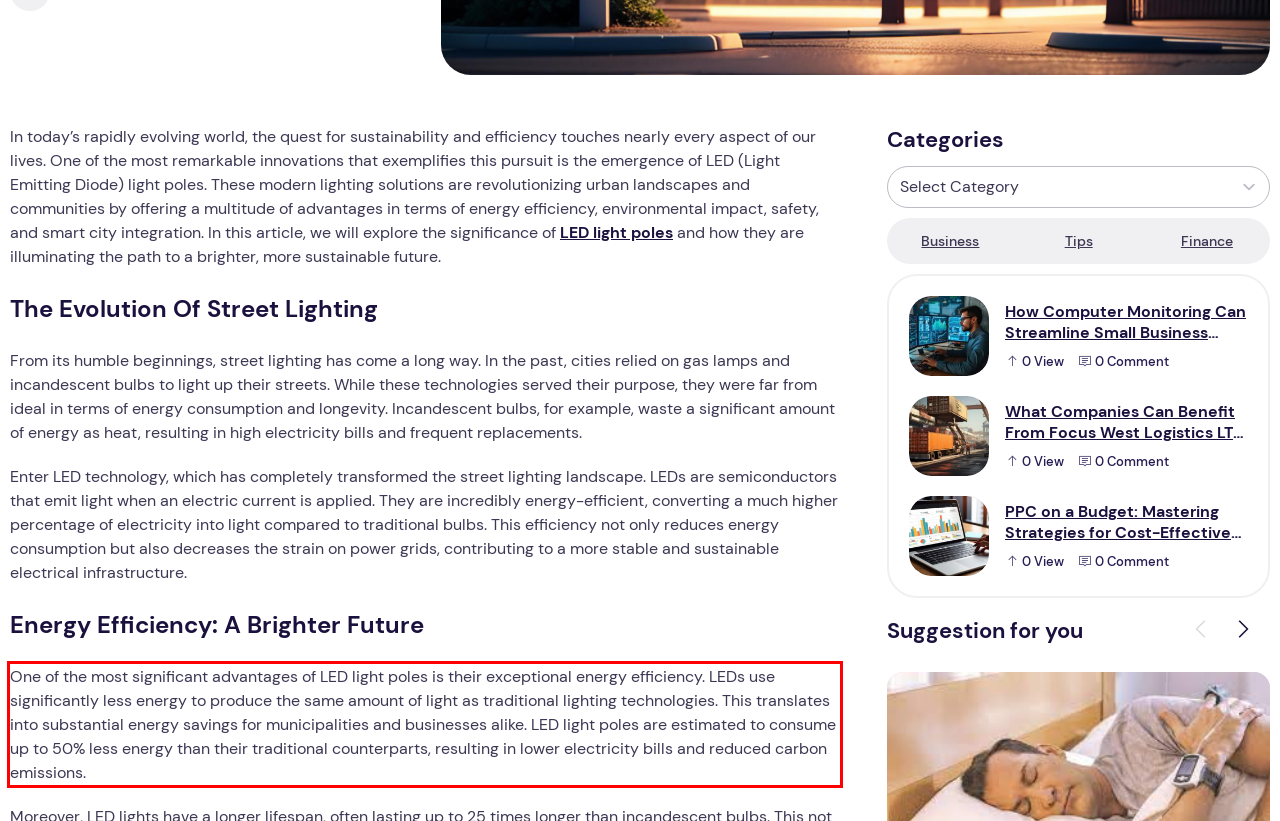You are provided with a screenshot of a webpage that includes a UI element enclosed in a red rectangle. Extract the text content inside this red rectangle.

One of the most significant advantages of LED light poles is their exceptional energy efficiency. LEDs use significantly less energy to produce the same amount of light as traditional lighting technologies. This translates into substantial energy savings for municipalities and businesses alike. LED light poles are estimated to consume up to 50% less energy than their traditional counterparts, resulting in lower electricity bills and reduced carbon emissions.